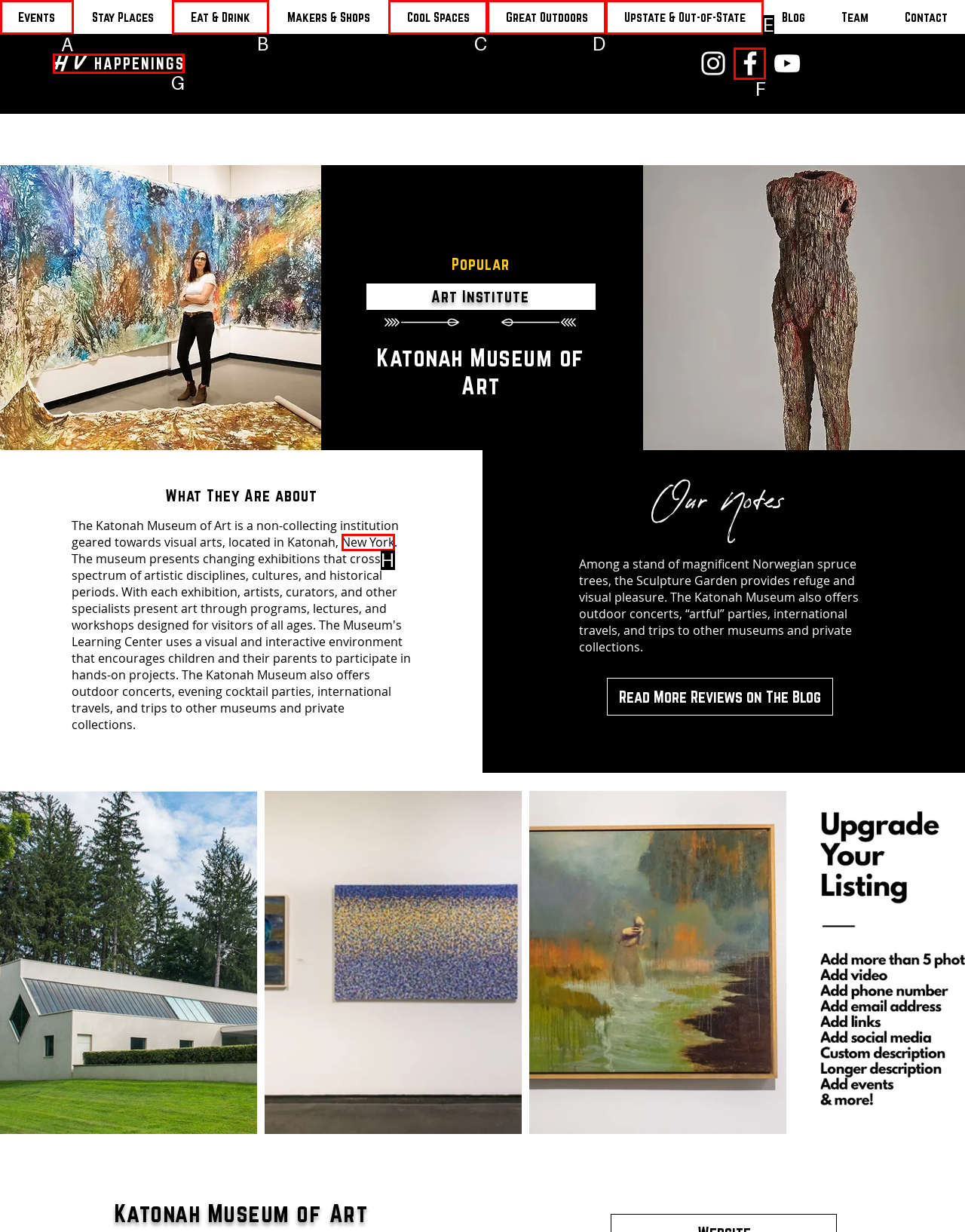Determine the letter of the UI element I should click on to complete the task: Click on Events from the provided choices in the screenshot.

A